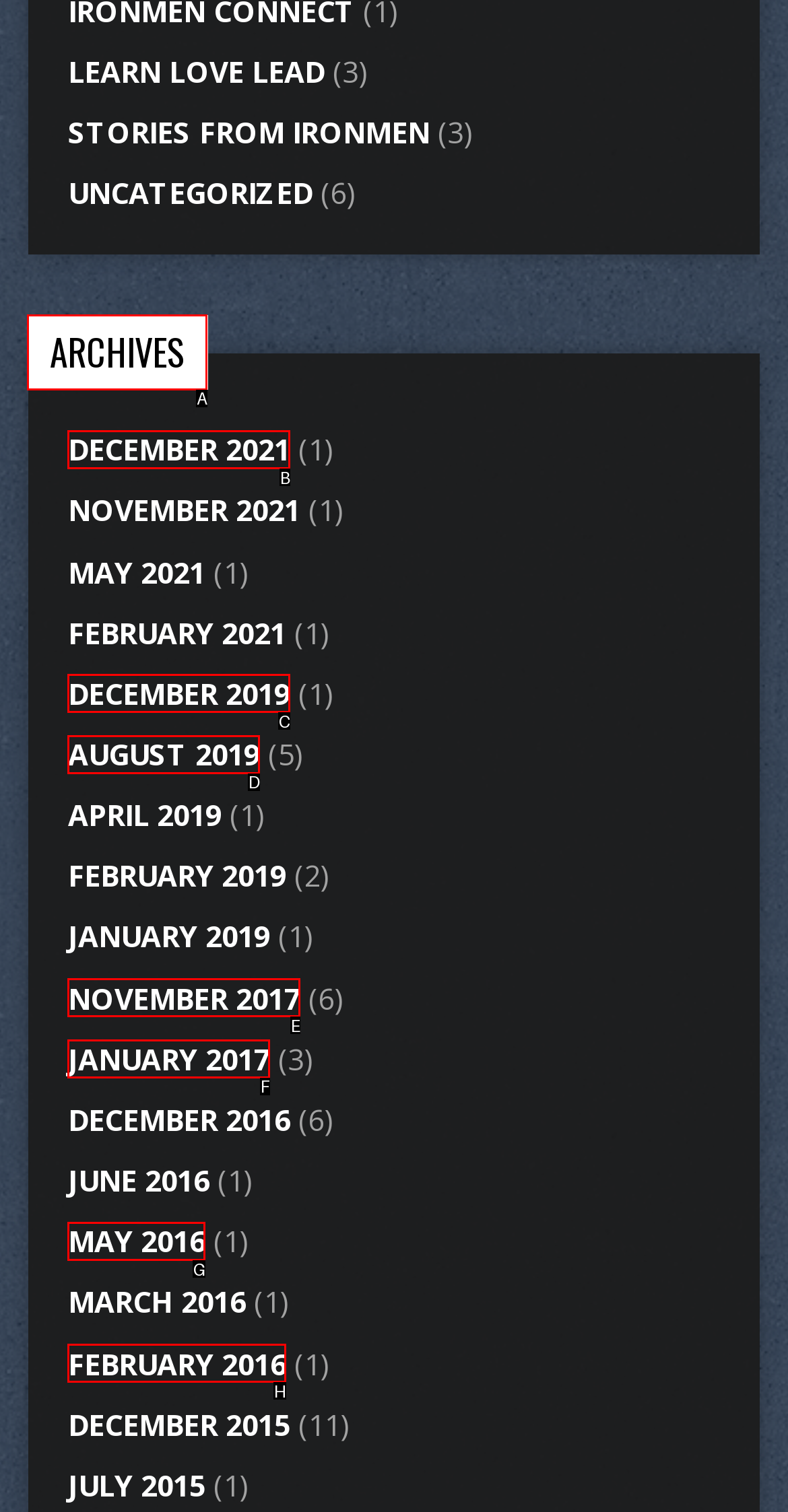Determine the HTML element to be clicked to complete the task: view archives. Answer by giving the letter of the selected option.

A